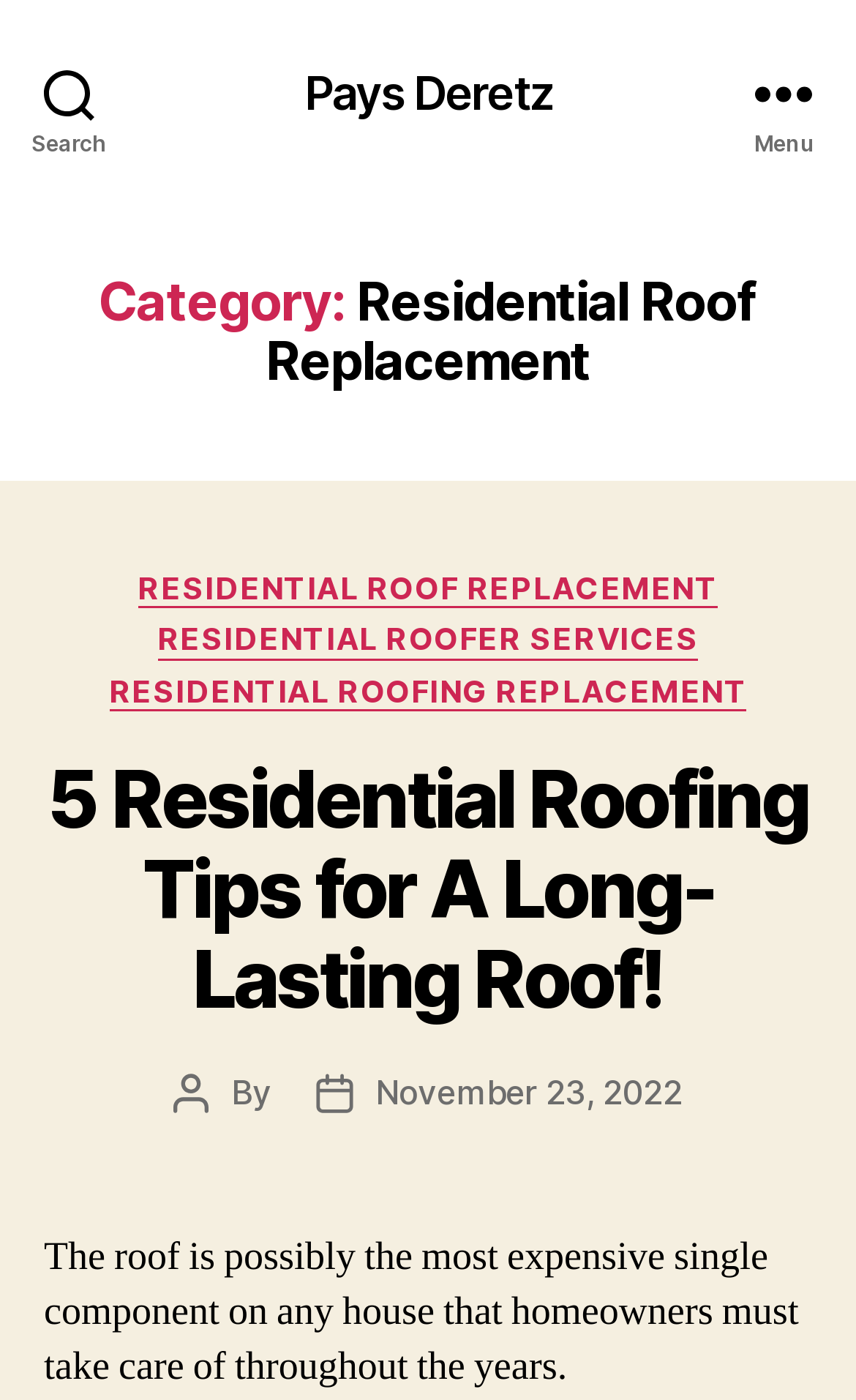Offer a thorough description of the webpage.

The webpage is about Residential Roof Replacement, with the title "Residential Roof Replacement – Pays Deretz" at the top. 

At the top left, there is a search button. Next to it, in the middle, is a link to "Pays Deretz". On the top right, there is a menu button. 

Below the top section, there is a header section that spans the entire width of the page. Within this section, there is a heading that reads "Category: Residential Roof Replacement". 

Below the header section, there is another section that also spans the entire width of the page. This section contains several links to related categories, including "RESIDENTIAL ROOF REPLACEMENT", "RESIDENTIAL ROOFER SERVICES", and "RESIDENTIAL ROOFING REPLACEMENT". 

Following these links, there is a heading that reads "5 Residential Roofing Tips for A Long-Lasting Roof!", with a link to the same title below it. 

Further down, there is a section that contains information about the post author and date, with the text "Post author", "By", and "Post date", along with a link to the date "November 23, 2022". 

At the very bottom of the page, there is a paragraph of text that discusses the importance of taking care of one's roof.